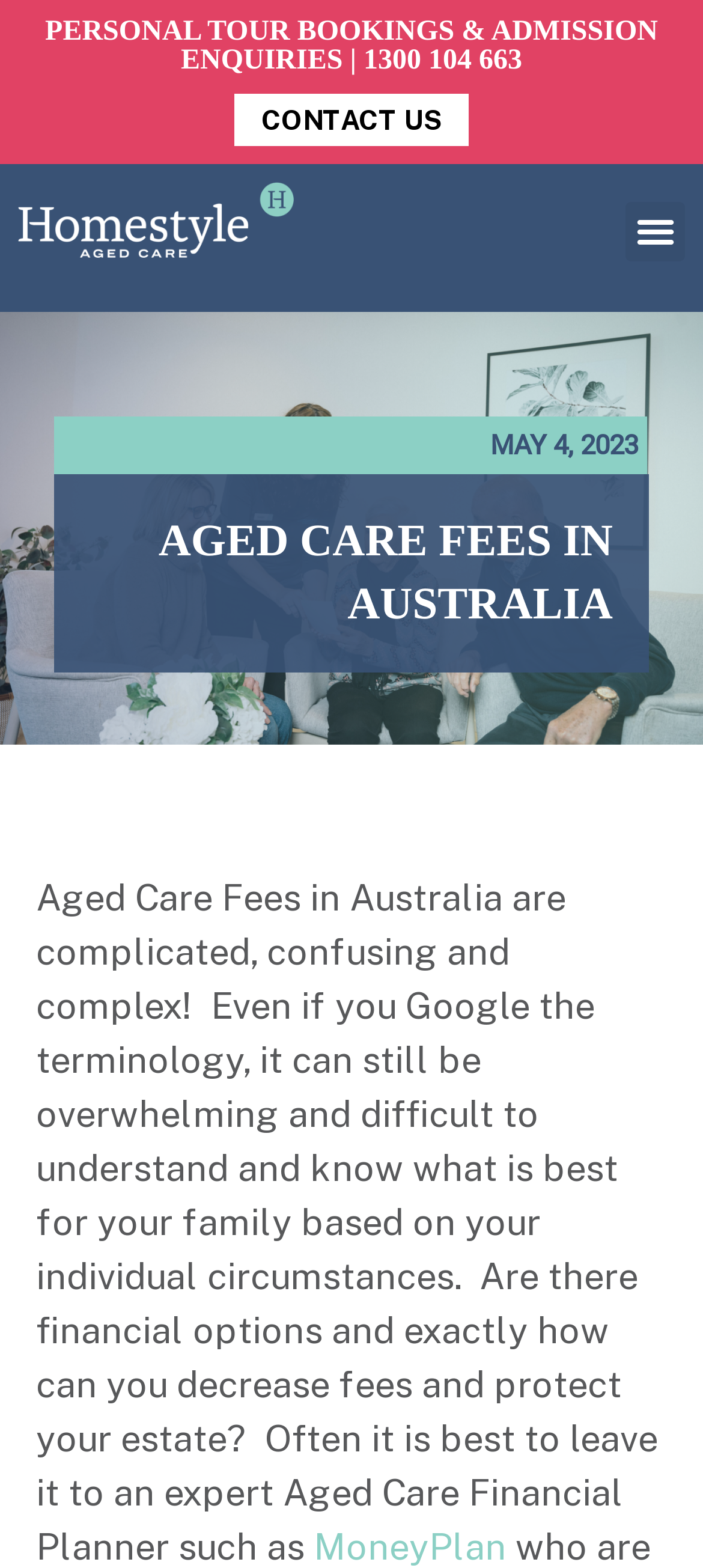What is the headline of the webpage?

AGED CARE FEES IN AUSTRALIA